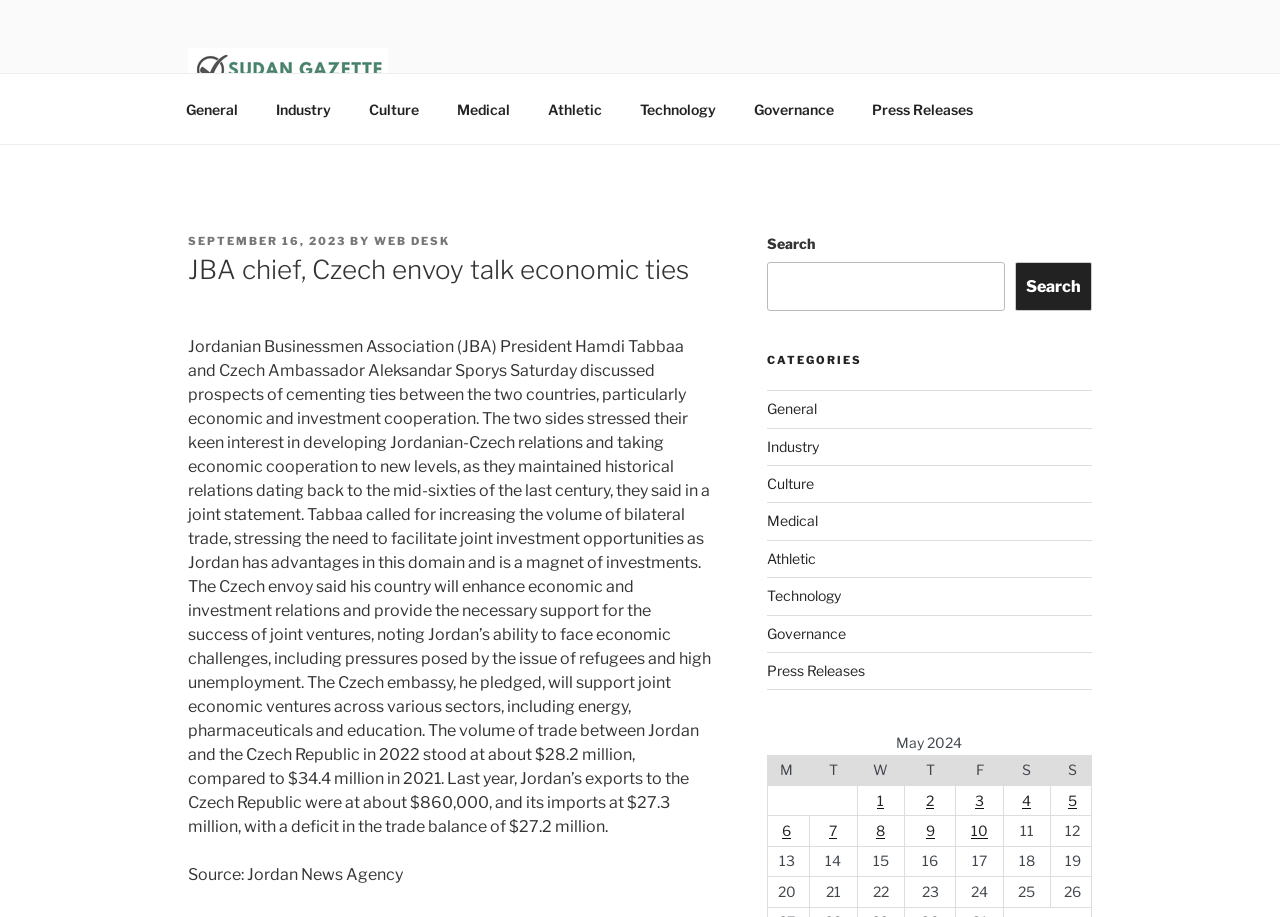Determine the bounding box for the UI element described here: "0 Comments".

None